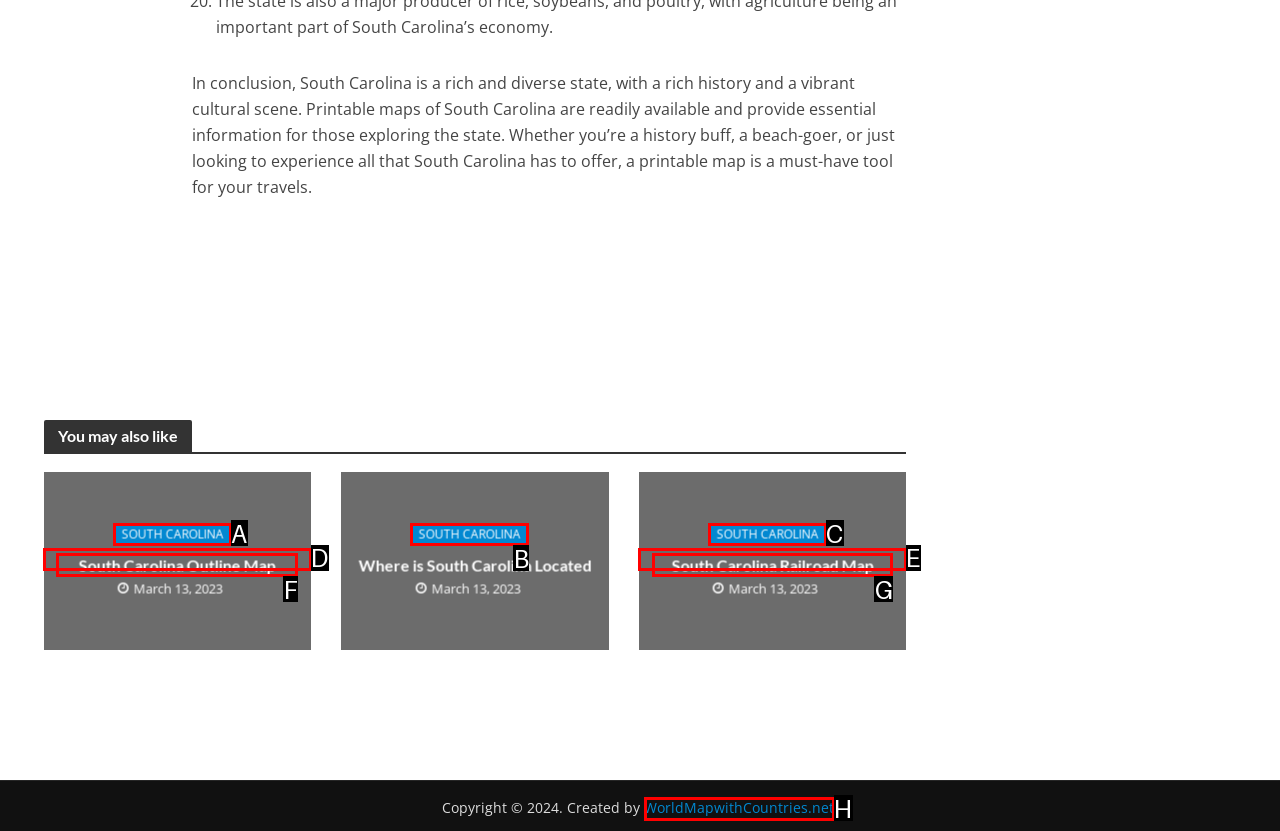Choose the option that matches the following description: South Carolina
Answer with the letter of the correct option.

A